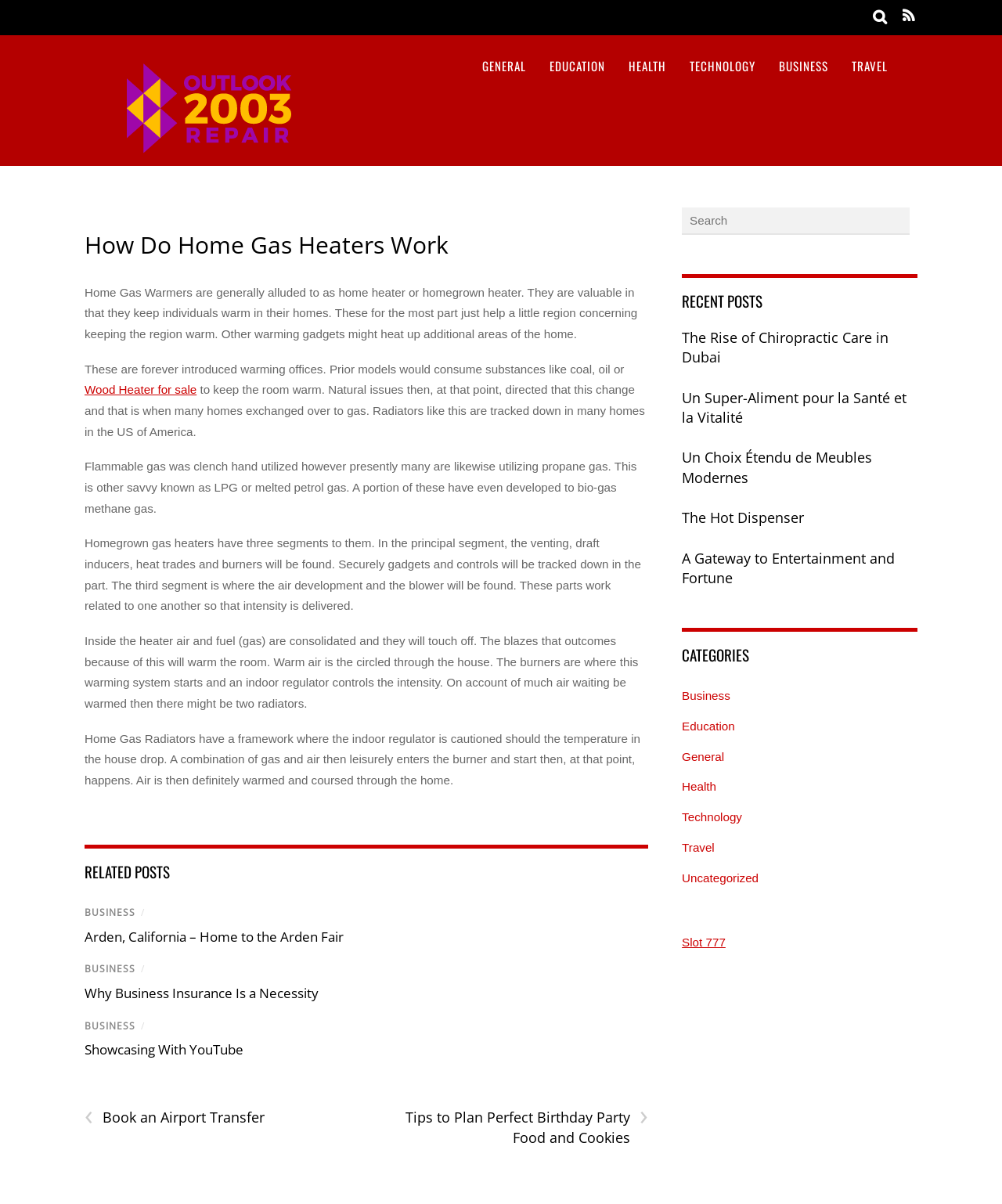What happens when the temperature in the house drops?
Deliver a detailed and extensive answer to the question.

The webpage states that 'Home Gas Radiators have a framework where the indoor regulator is cautioned should the temperature in the house drop', indicating that when the temperature in the house drops, the indoor regulator is alerted.